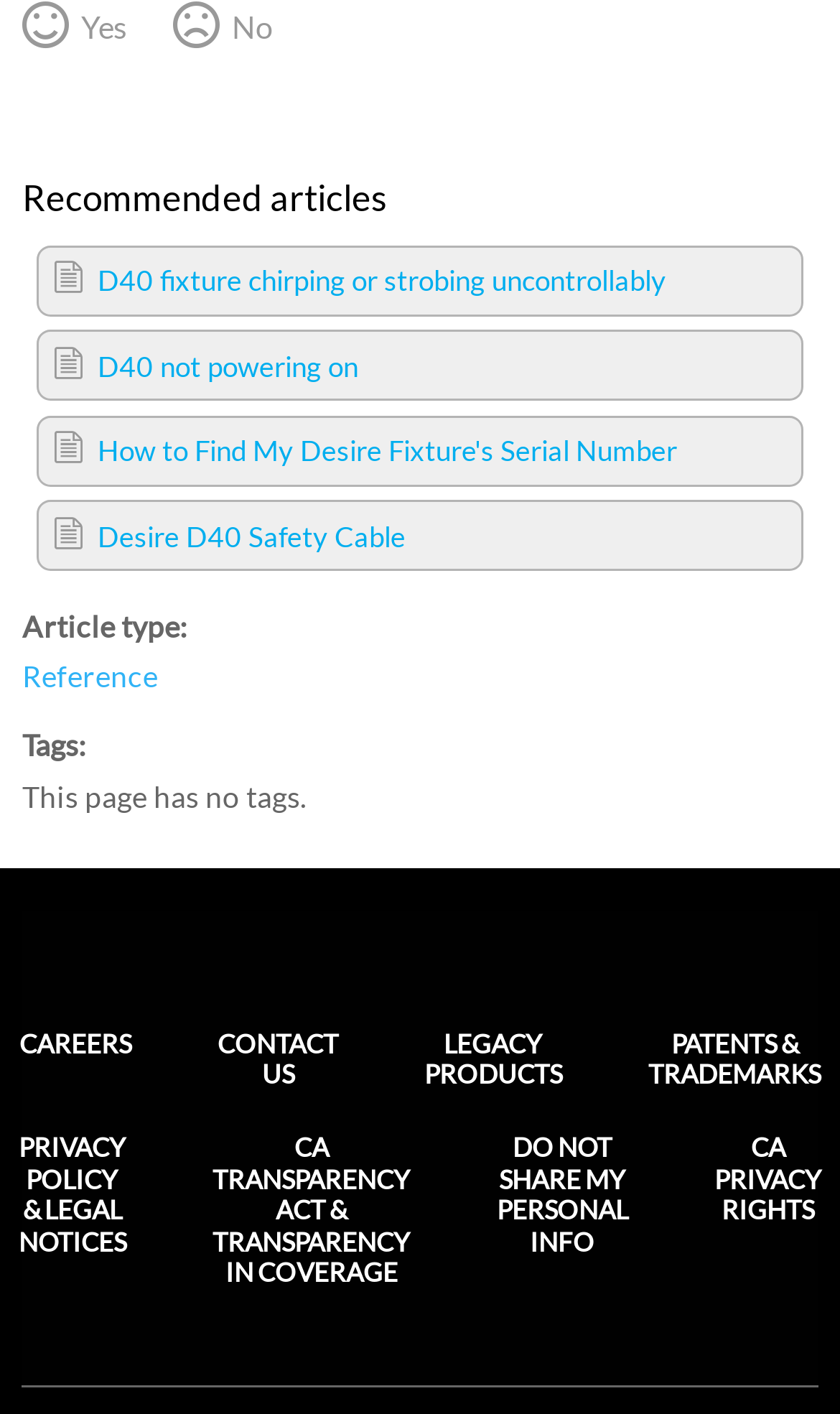Provide a short answer to the following question with just one word or phrase: What is the topic of the recommended articles?

Desire D40